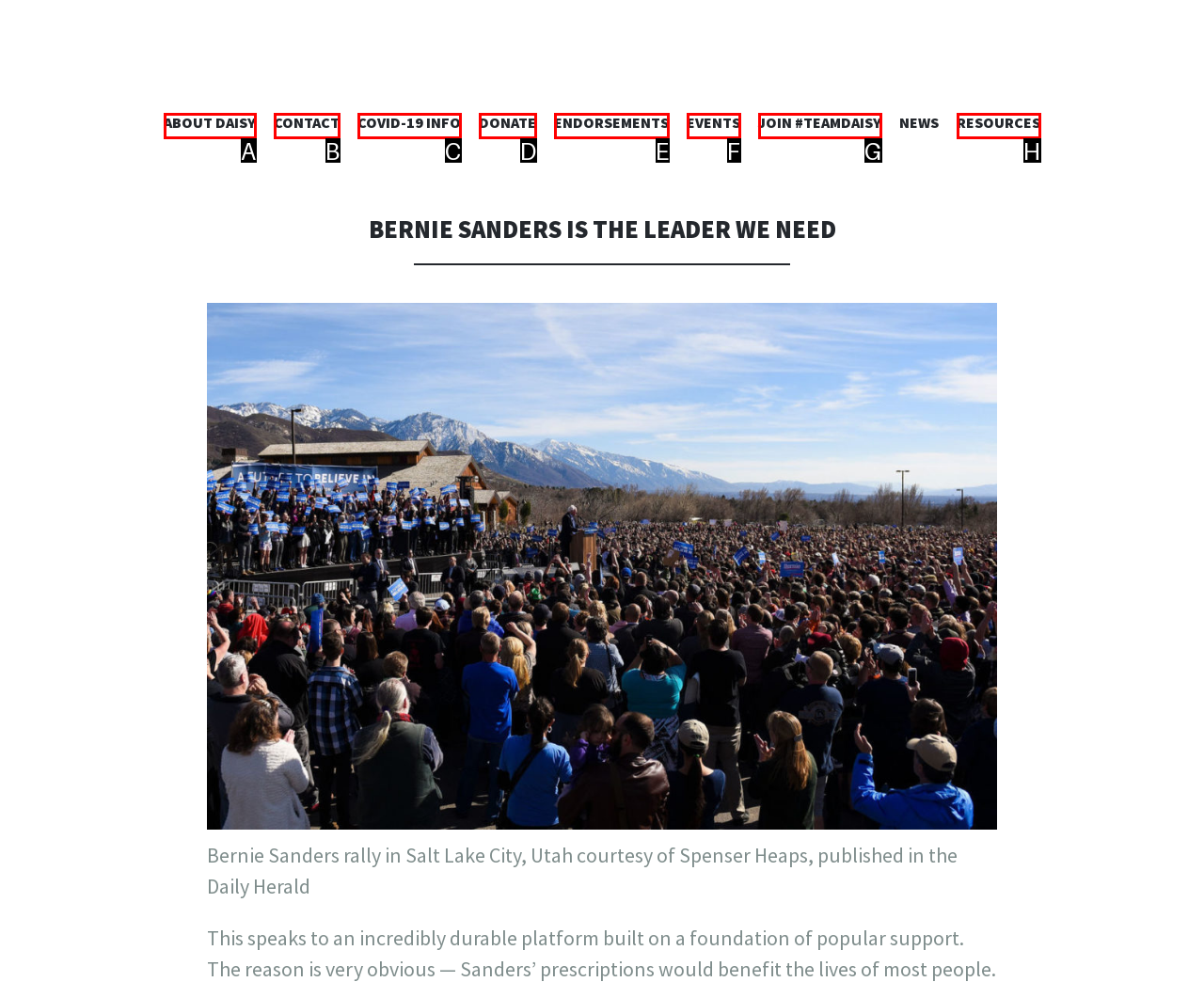Based on the description: Donate, identify the matching lettered UI element.
Answer by indicating the letter from the choices.

D